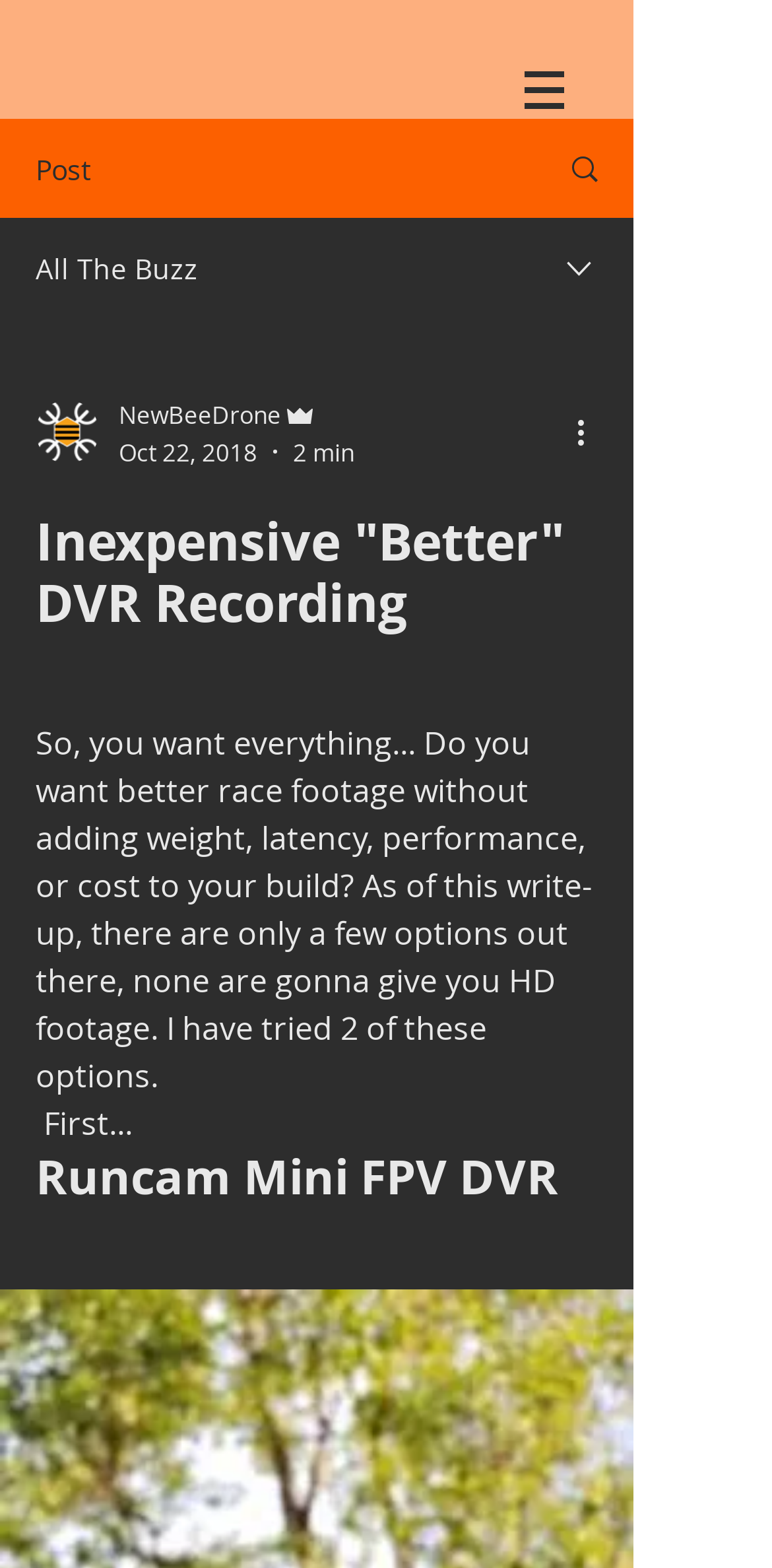Determine the bounding box coordinates (top-left x, top-left y, bottom-right x, bottom-right y) of the UI element described in the following text: Search

[0.695, 0.077, 0.818, 0.138]